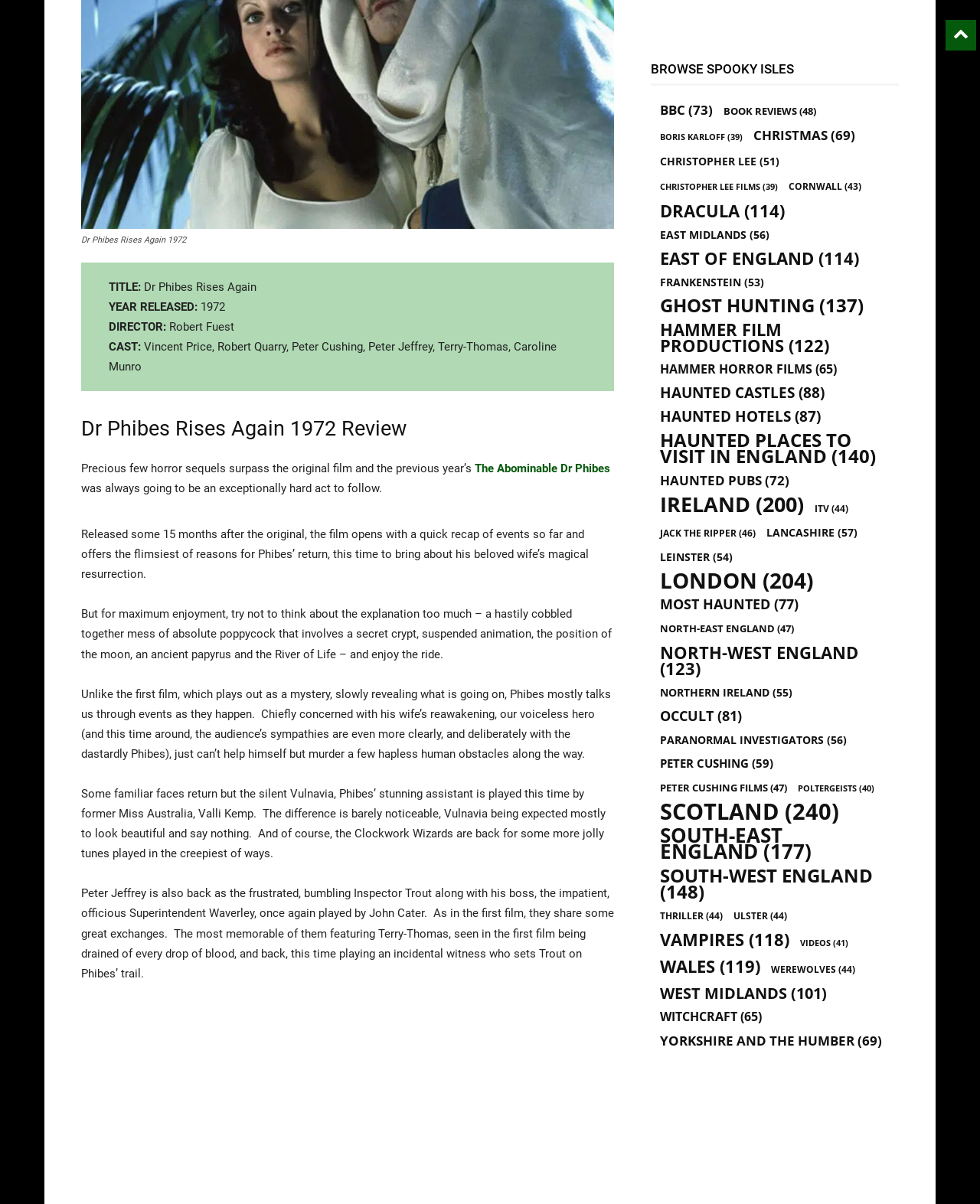Kindly provide the bounding box coordinates of the section you need to click on to fulfill the given instruction: "Browse spooky isles".

[0.664, 0.046, 0.917, 0.069]